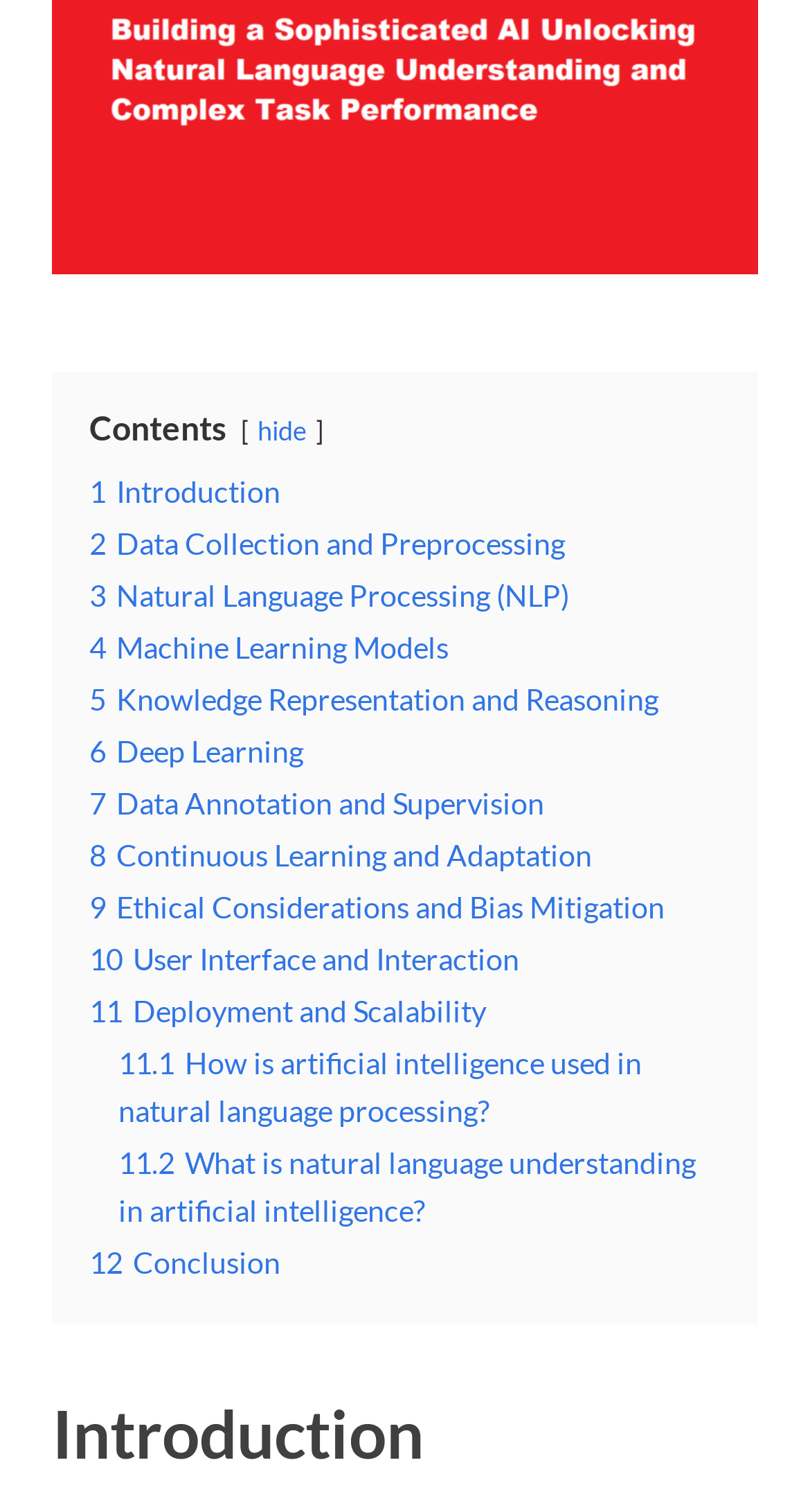Identify the bounding box coordinates necessary to click and complete the given instruction: "Click on 'How to build a sophisticated artificial intelligence system'".

[0.064, 0.16, 0.936, 0.186]